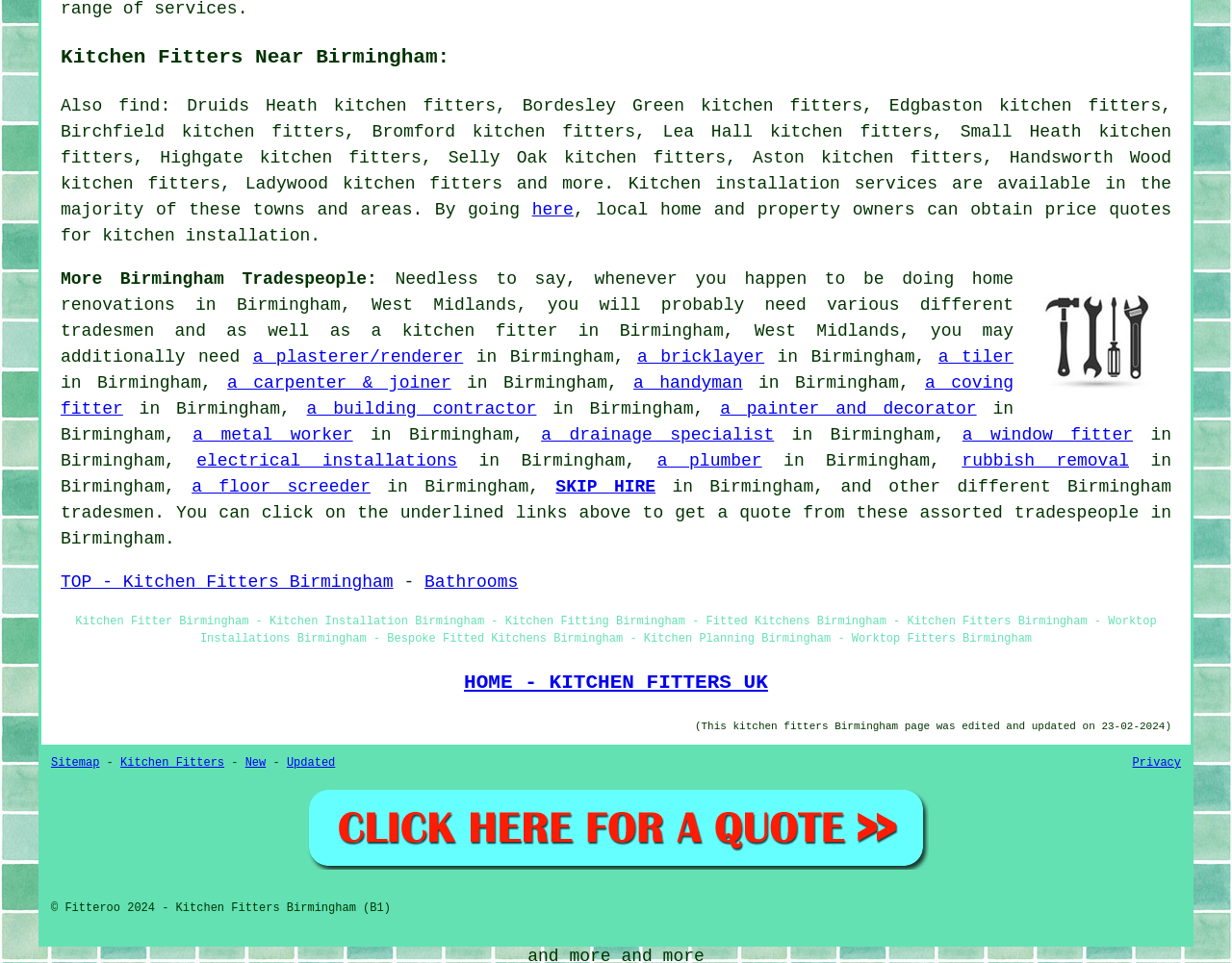Determine the bounding box coordinates (top-left x, top-left y, bottom-right x, bottom-right y) of the UI element described in the following text: a window fitter

[0.781, 0.442, 0.92, 0.462]